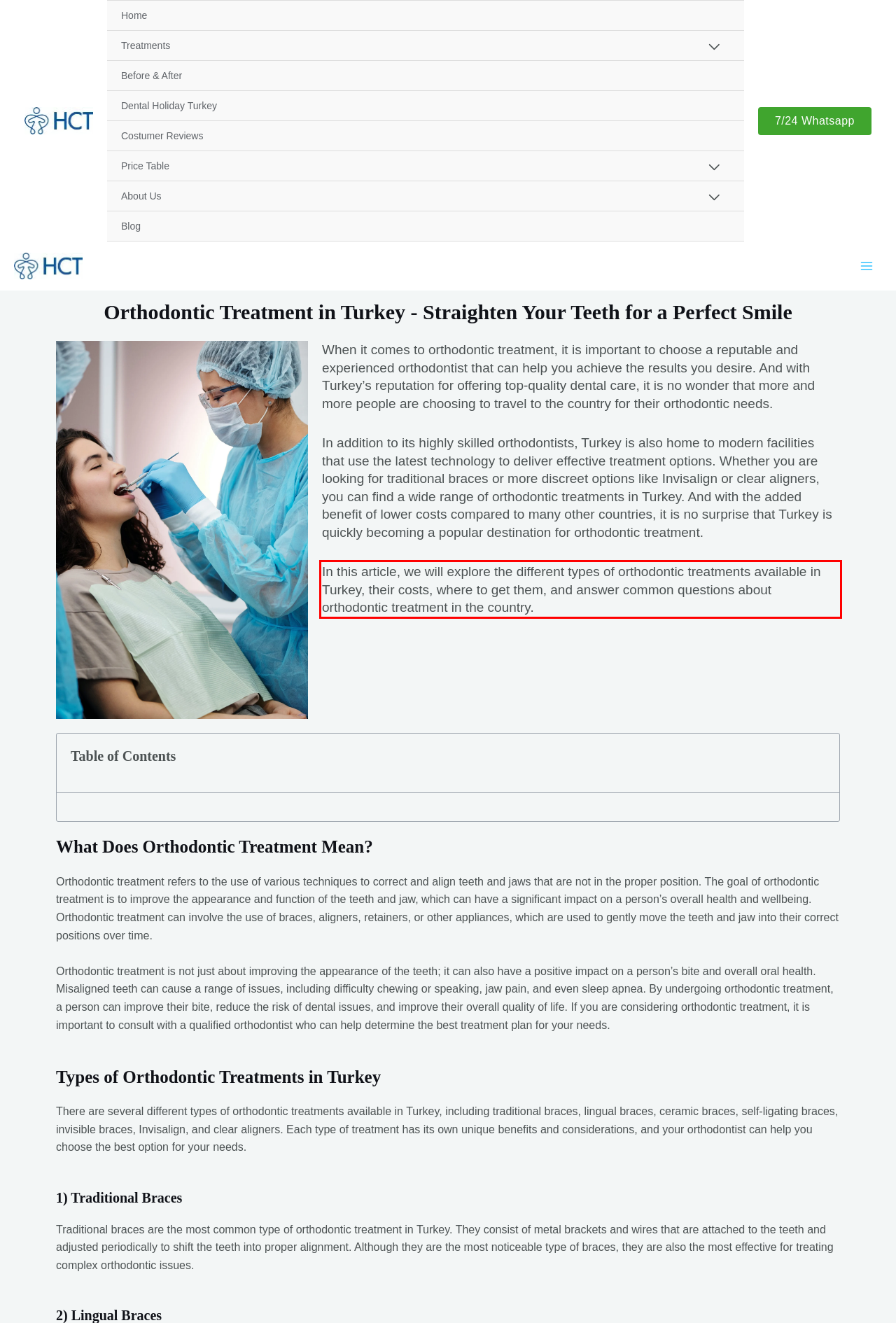Please look at the webpage screenshot and extract the text enclosed by the red bounding box.

In this article, we will explore the different types of orthodontic treatments available in Turkey, their costs, where to get them, and answer common questions about orthodontic treatment in the country.